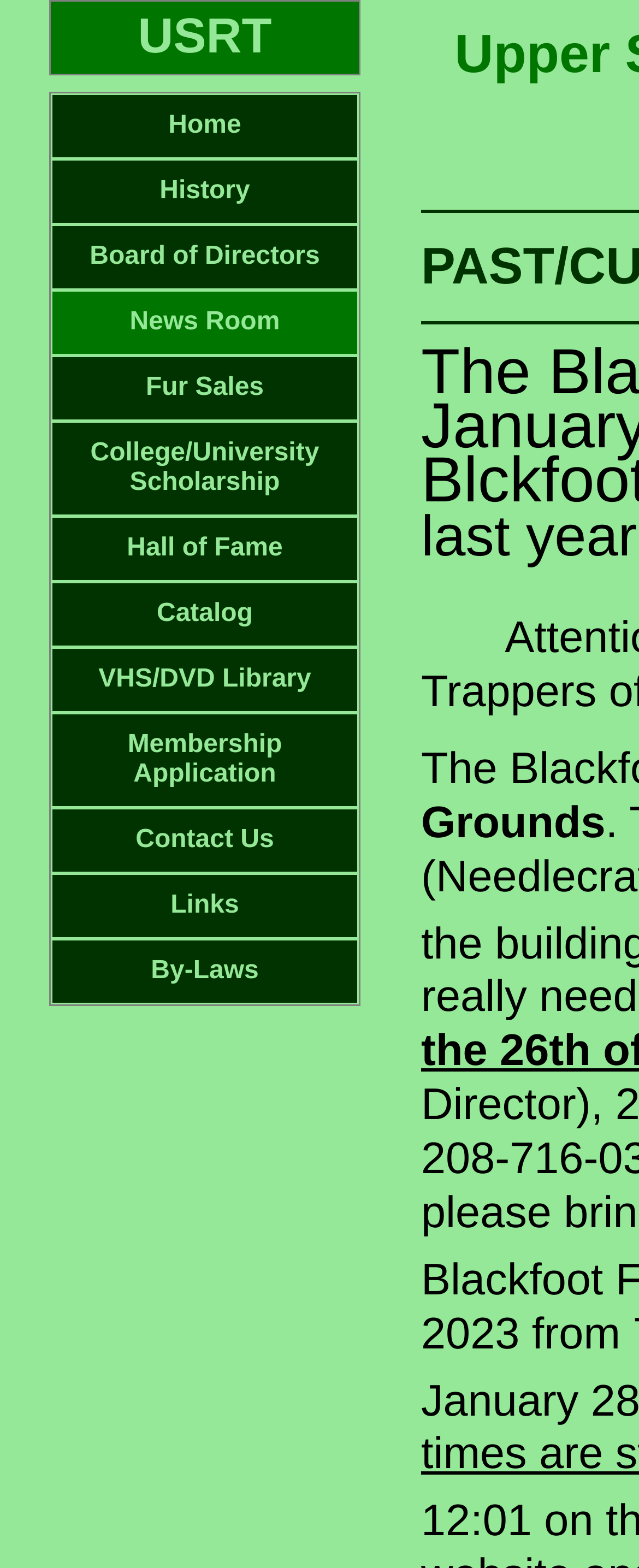Identify the bounding box coordinates of the part that should be clicked to carry out this instruction: "view news room".

[0.082, 0.186, 0.559, 0.226]